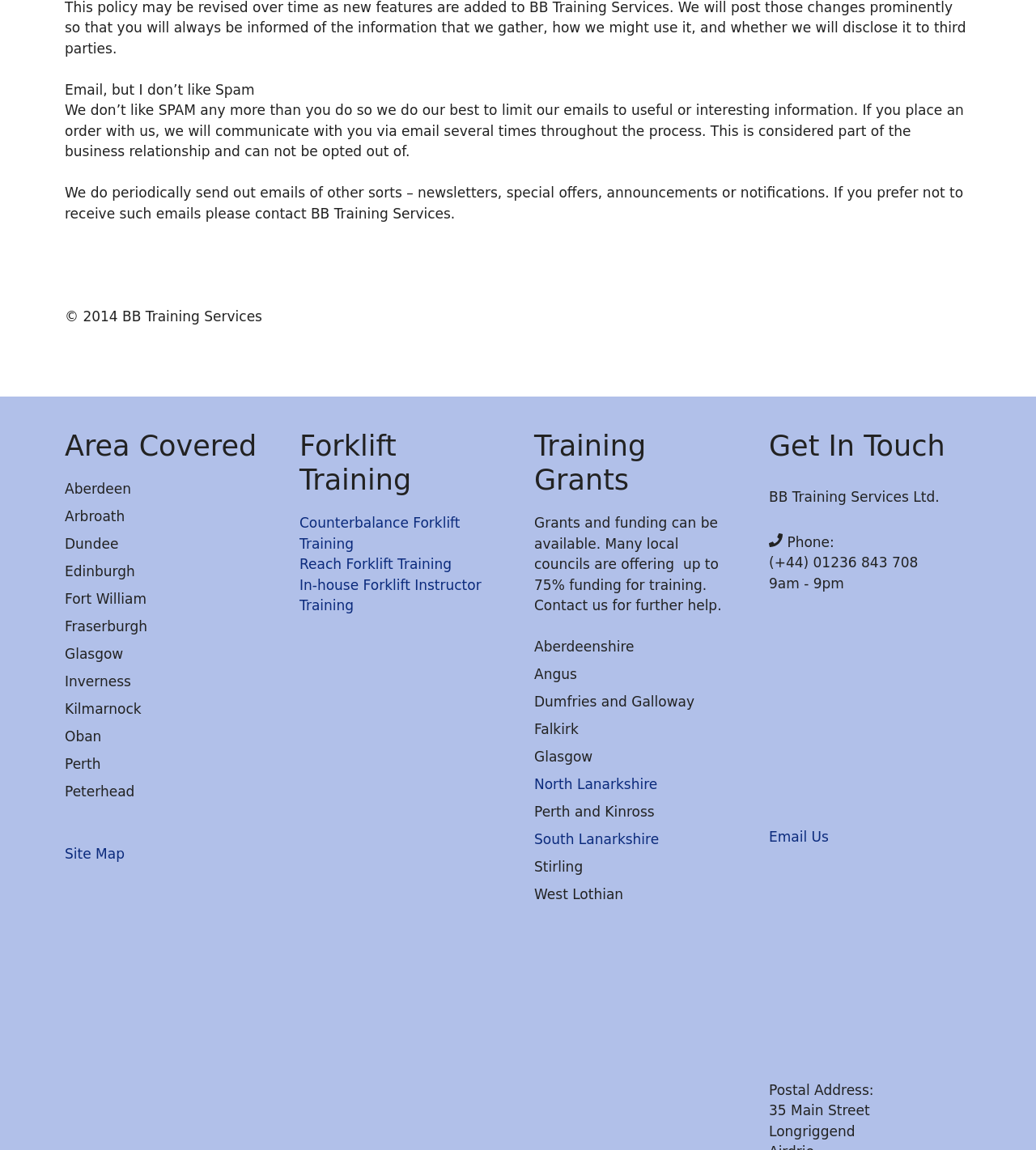What is the company's email policy?
Examine the image and provide an in-depth answer to the question.

Based on the text 'We don’t like SPAM any more than you do so we do our best to limit our emails to useful or interesting information.', it can be inferred that the company has a policy of limiting emails to only useful or interesting information.